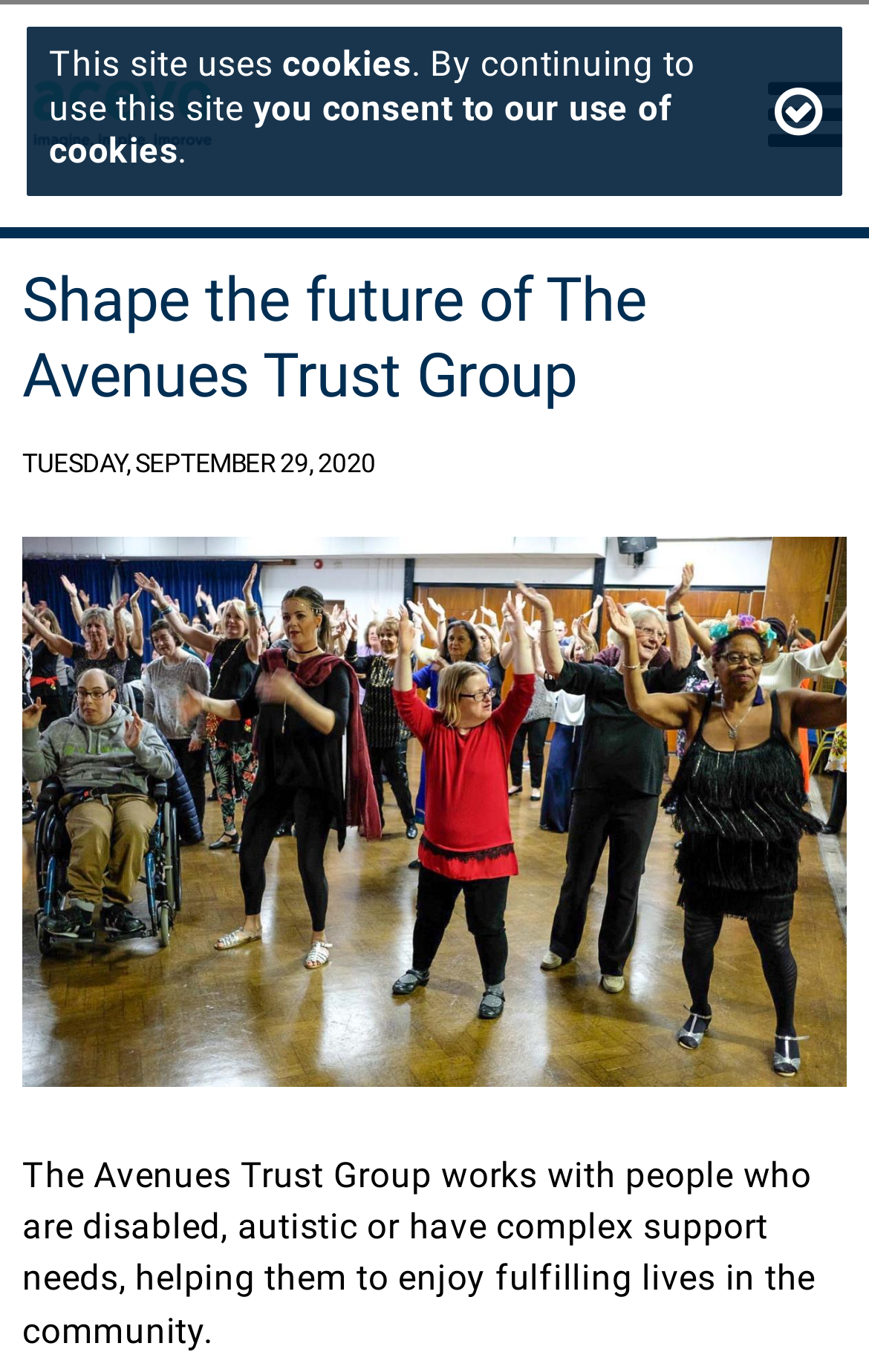What is the logo of ACEVO Jobs?
Using the picture, provide a one-word or short phrase answer.

ACEVO Jobs image